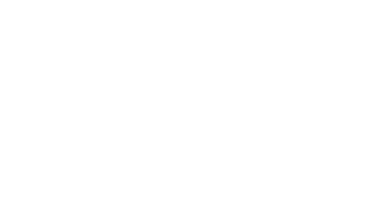Respond to the question below with a single word or phrase:
Where is the event likely taking place?

A vibrant public space